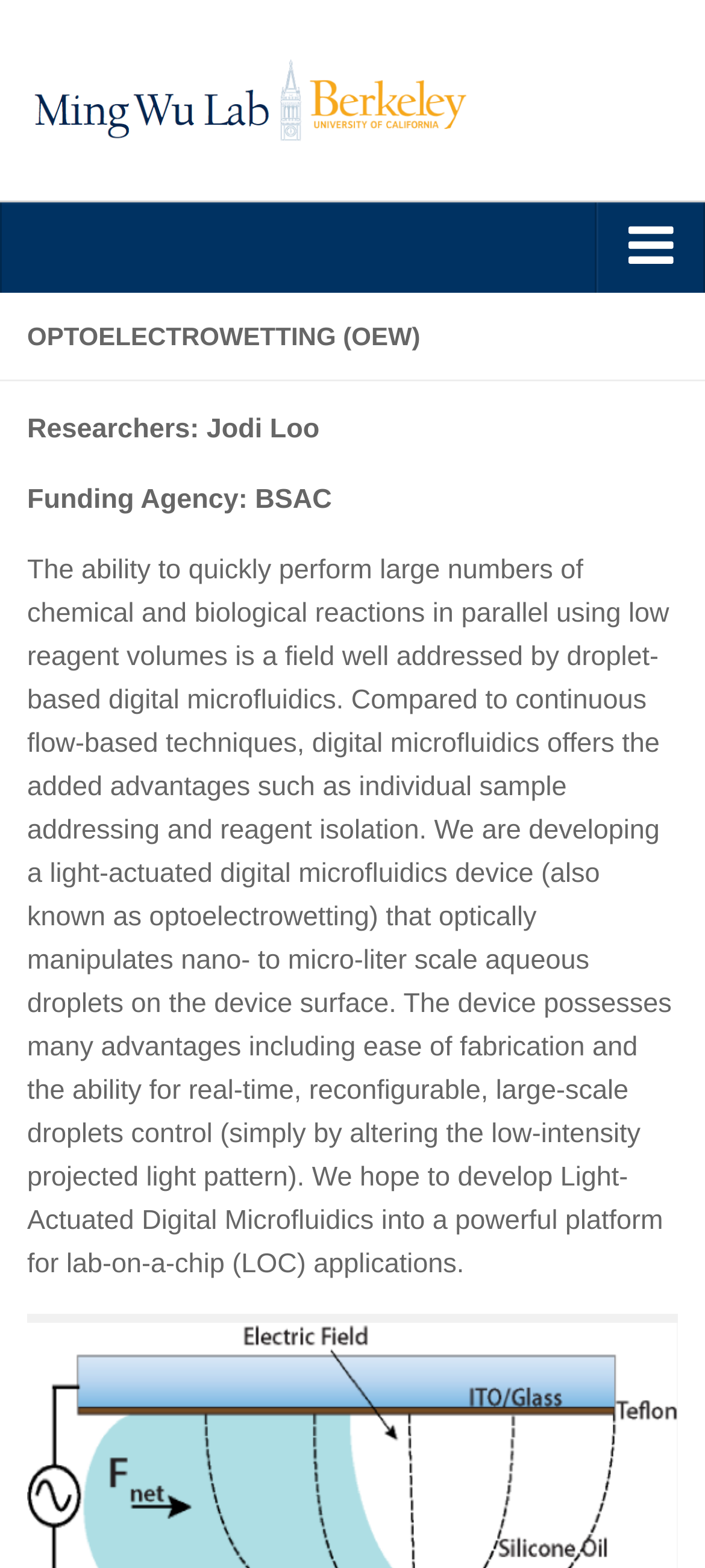Point out the bounding box coordinates of the section to click in order to follow this instruction: "Read the publications on Journal Articles".

[0.103, 0.731, 1.0, 0.769]